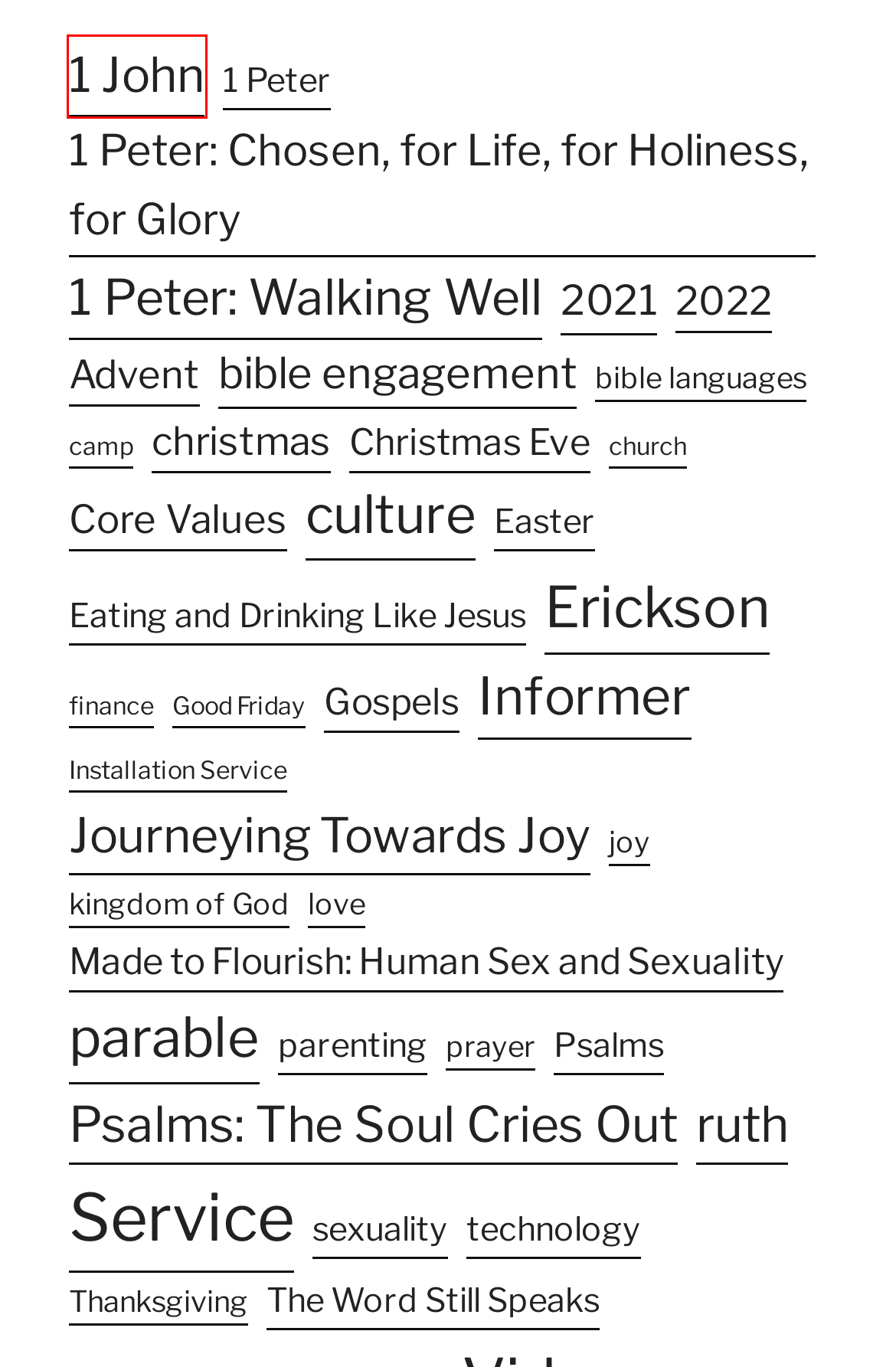Given a screenshot of a webpage with a red bounding box highlighting a UI element, choose the description that best corresponds to the new webpage after clicking the element within the red bounding box. Here are your options:
A. Blog Tool, Publishing Platform, and CMS – WordPress.org
B. Wilkins Archives - First Baptist Church of Manistique
C. About - First Baptist Church of Manistique
D. Children and Youth - First Baptist Church of Manistique
E. Amazon.com
F. 1 John Archives - First Baptist Church of Manistique
G. Make a Donation
H. Music - First Baptist Church of Manistique

F